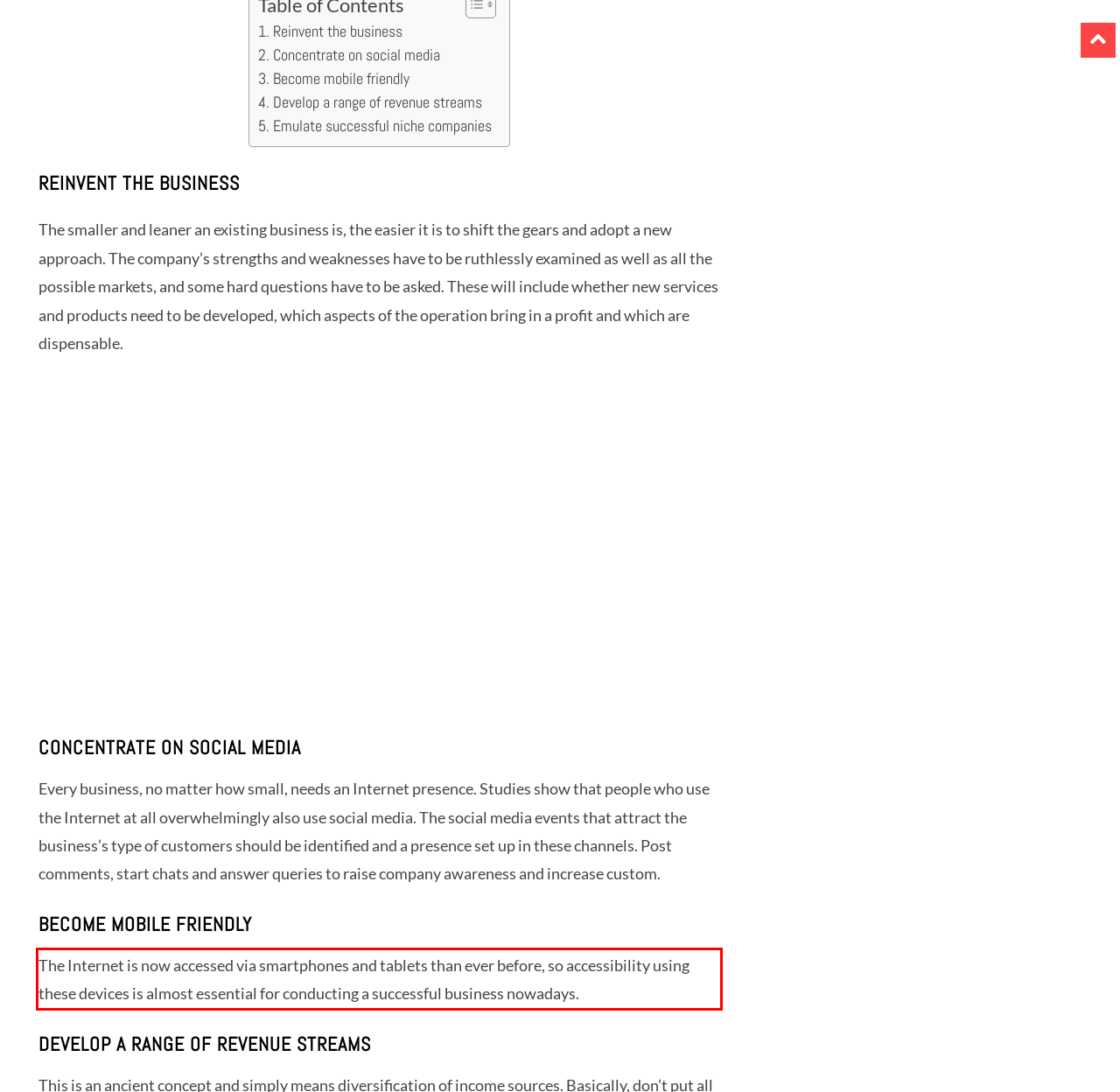There is a screenshot of a webpage with a red bounding box around a UI element. Please use OCR to extract the text within the red bounding box.

The Internet is now accessed via smartphones and tablets than ever before, so accessibility using these devices is almost essential for conducting a successful business nowadays.